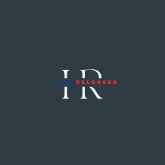Offer a detailed narrative of the scene depicted in the image.

The image features a sleek and modern logo for "Its Released," represented by the stylized letters "IR" prominently displayed in a bold and minimalist design. The "I" and "R" are large, flanking the word "RELEASED," which is elegantly embossed and highlighted in red. This logo is set against a deep, dark background, enhancing its striking appearance. The overall design reflects a contemporary aesthetic, suggesting a brand that aims to convey professionalism and clarity, perfect for an online platform dedicated to environmental journalism and insights, as indicated in other content on the page.